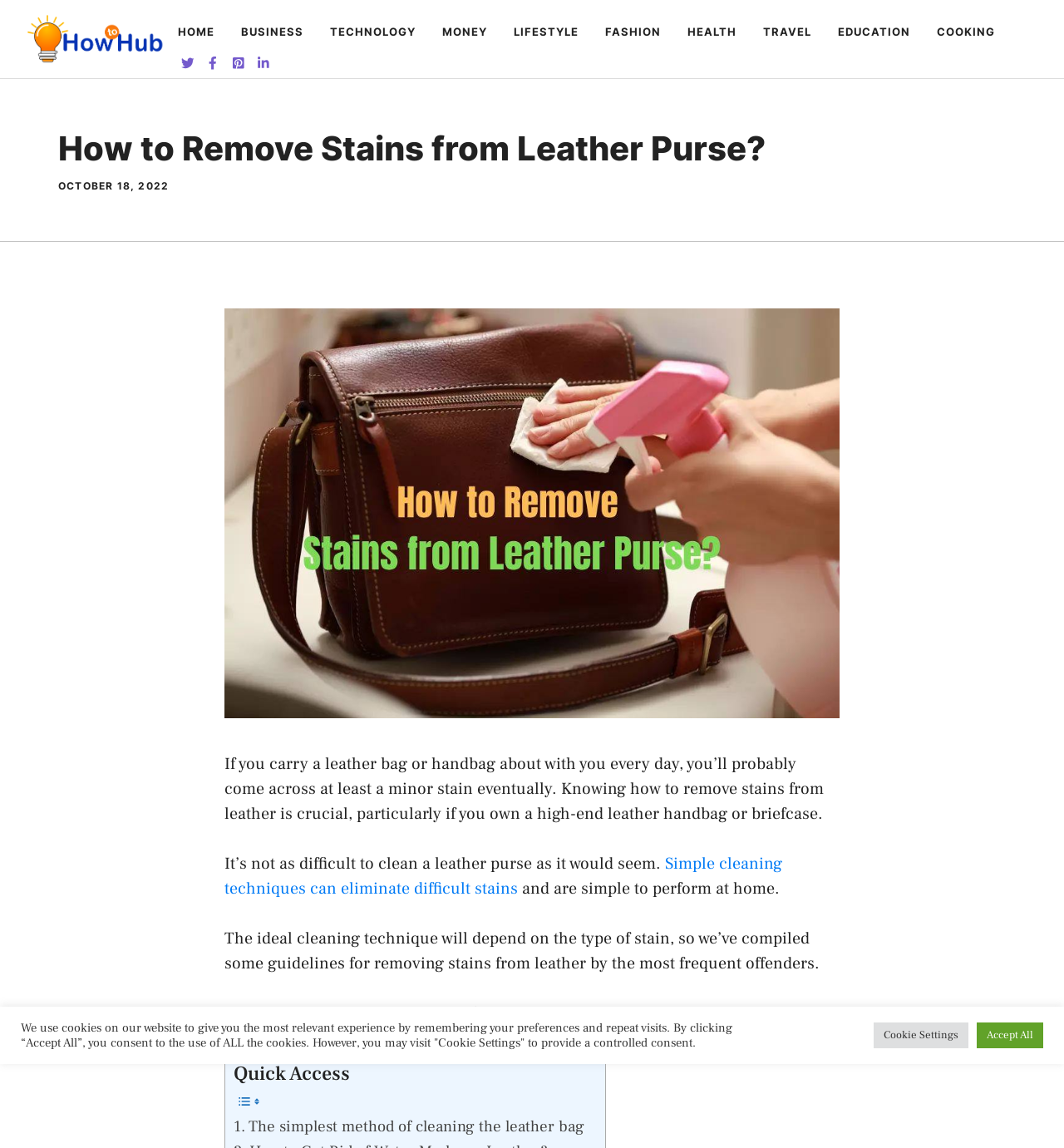Please answer the following question using a single word or phrase: 
What type of leather item is being discussed?

Leather purse or handbag